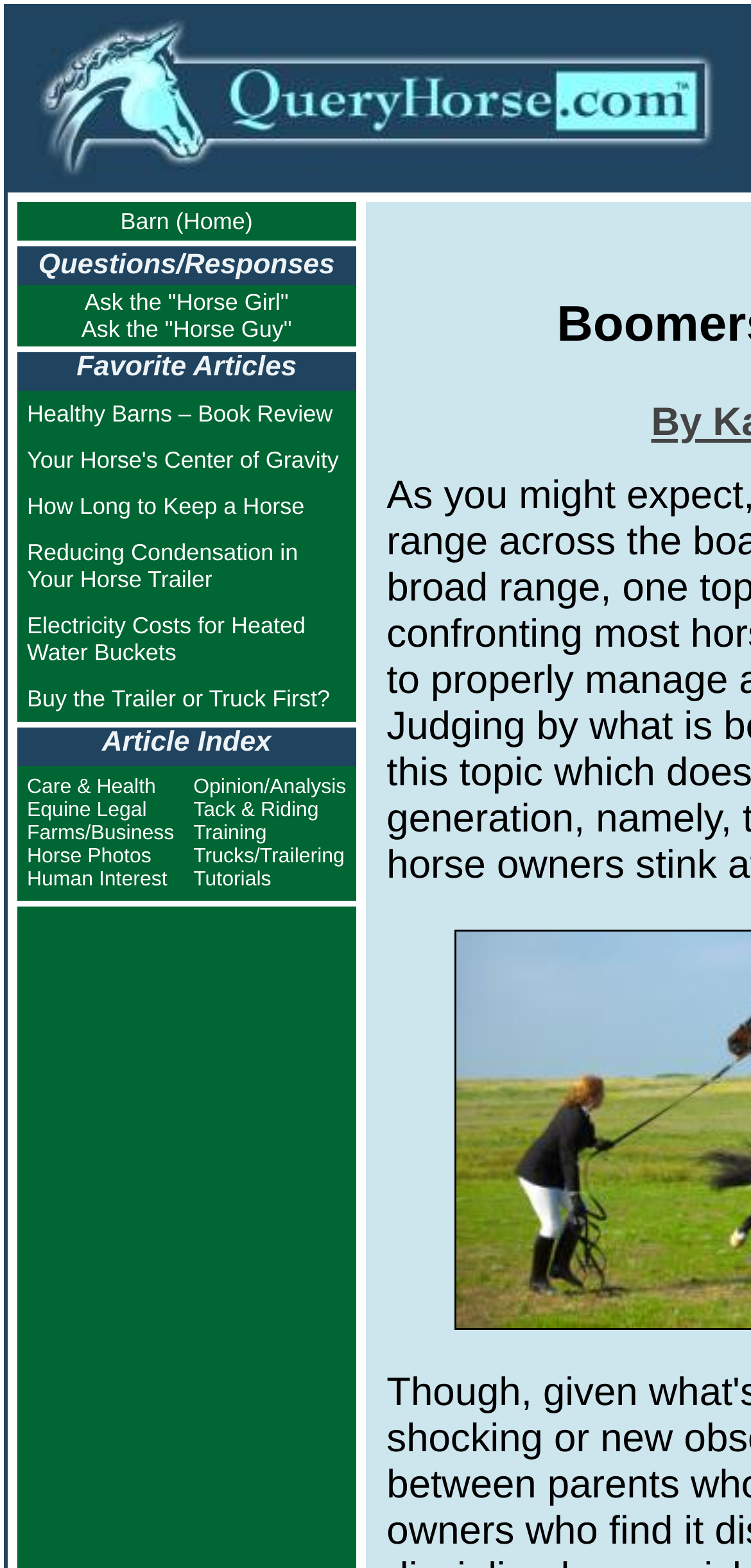Locate the bounding box coordinates of the segment that needs to be clicked to meet this instruction: "Click the 'Opinion/Analysis' link".

[0.257, 0.495, 0.461, 0.509]